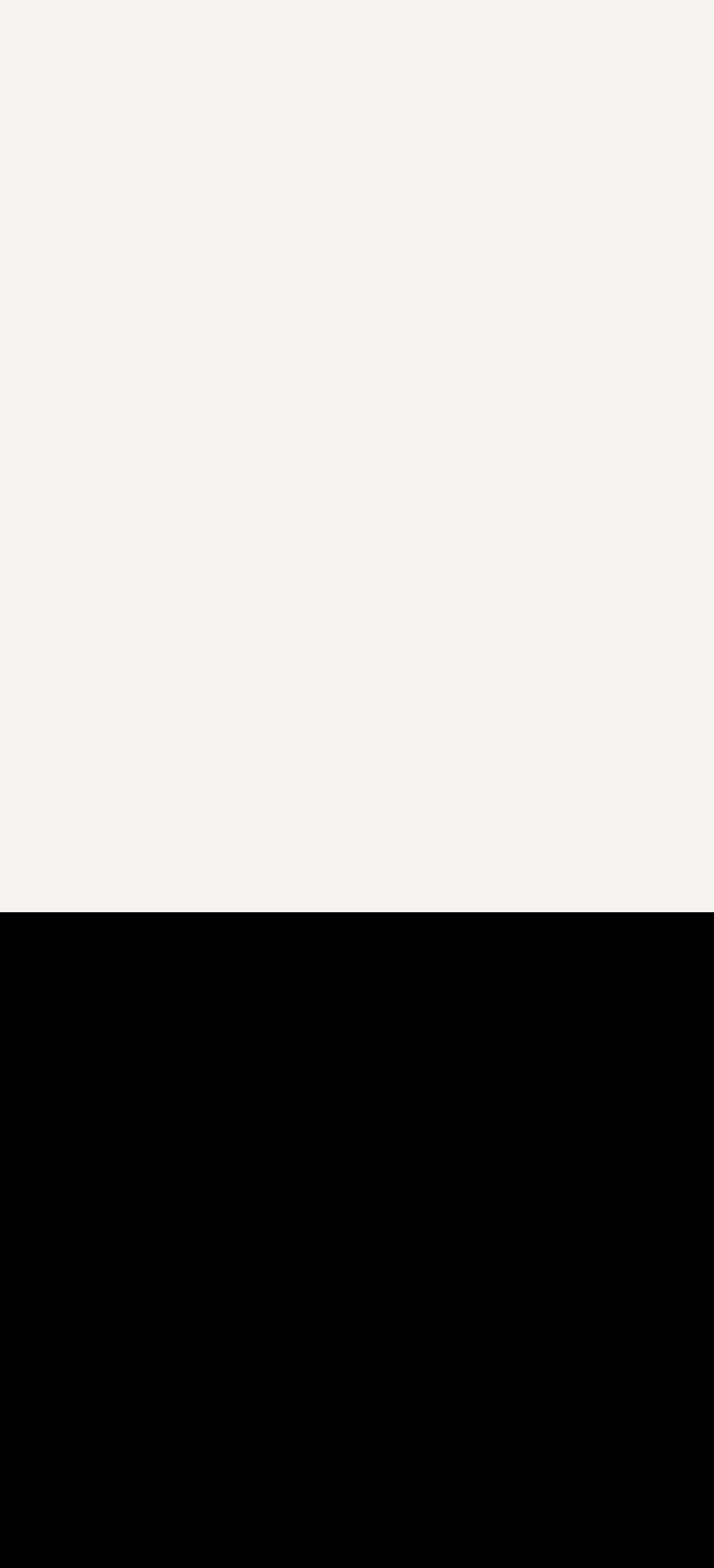What is the name of the artist?
Please provide a single word or phrase as the answer based on the screenshot.

Olga Zadoroznaja